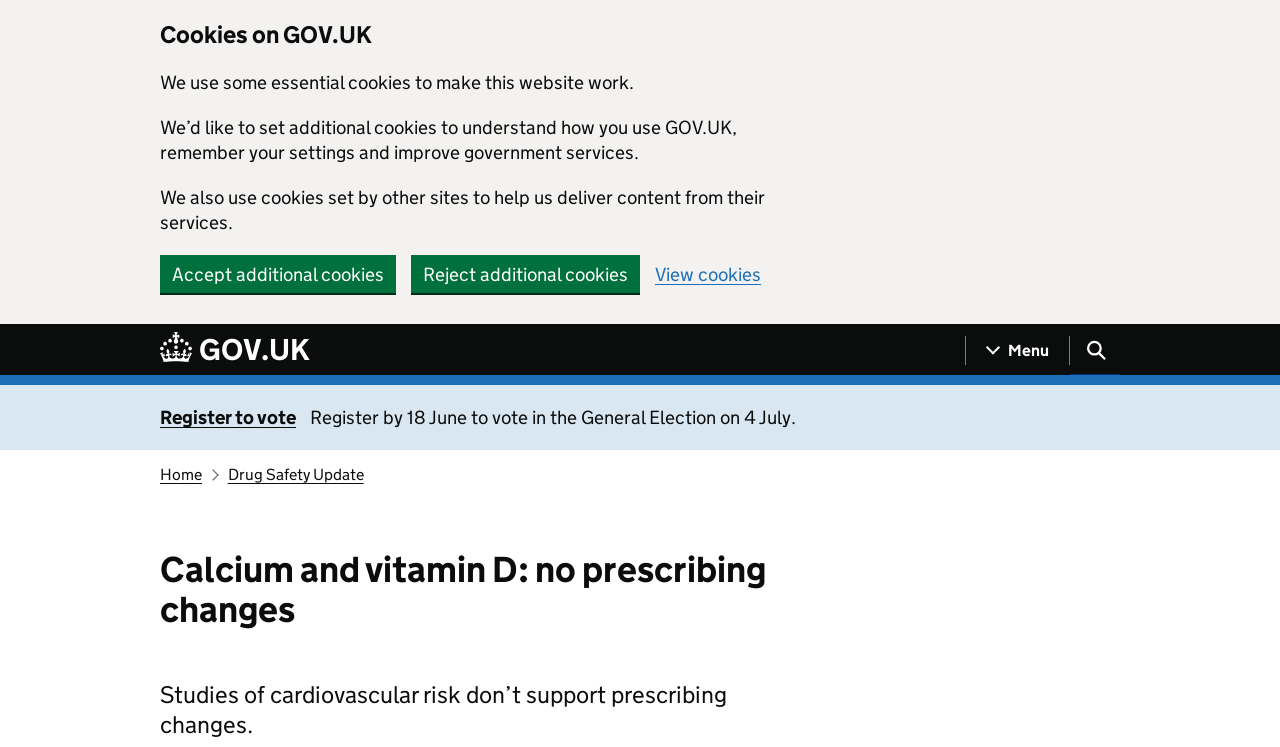Explain in detail what is displayed on the webpage.

The webpage is about a government website, specifically the GOV.UK page, with a focus on a particular topic: "Calcium and vitamin D: no prescribing changes". 

At the top of the page, there is a region dedicated to cookies on GOV.UK, which includes a heading, three paragraphs of text, and three buttons: "Accept additional cookies", "Reject additional cookies", and "View cookies". 

Below the cookies section, there is a link to skip to the main content. Next to it, there is a link to the GOV.UK homepage. 

On the top right side of the page, there is a navigation menu with a button to show or hide it. When expanded, the menu displays the text "Menu". Adjacent to the navigation menu is a search menu with a button to show or hide it, displaying the text "Search GOV.UK" when expanded.

Further down the page, there is a link to register to vote, accompanied by a brief instruction to register by a specific date to vote in the General Election. 

Below this, there are links to the "Home" and "Drug Safety Update" pages. 

The main content of the page is a heading that reads "Calcium and vitamin D: no prescribing changes", followed by a paragraph of text that summarizes the topic: "Studies of cardiovascular risk don’t support prescribing changes."